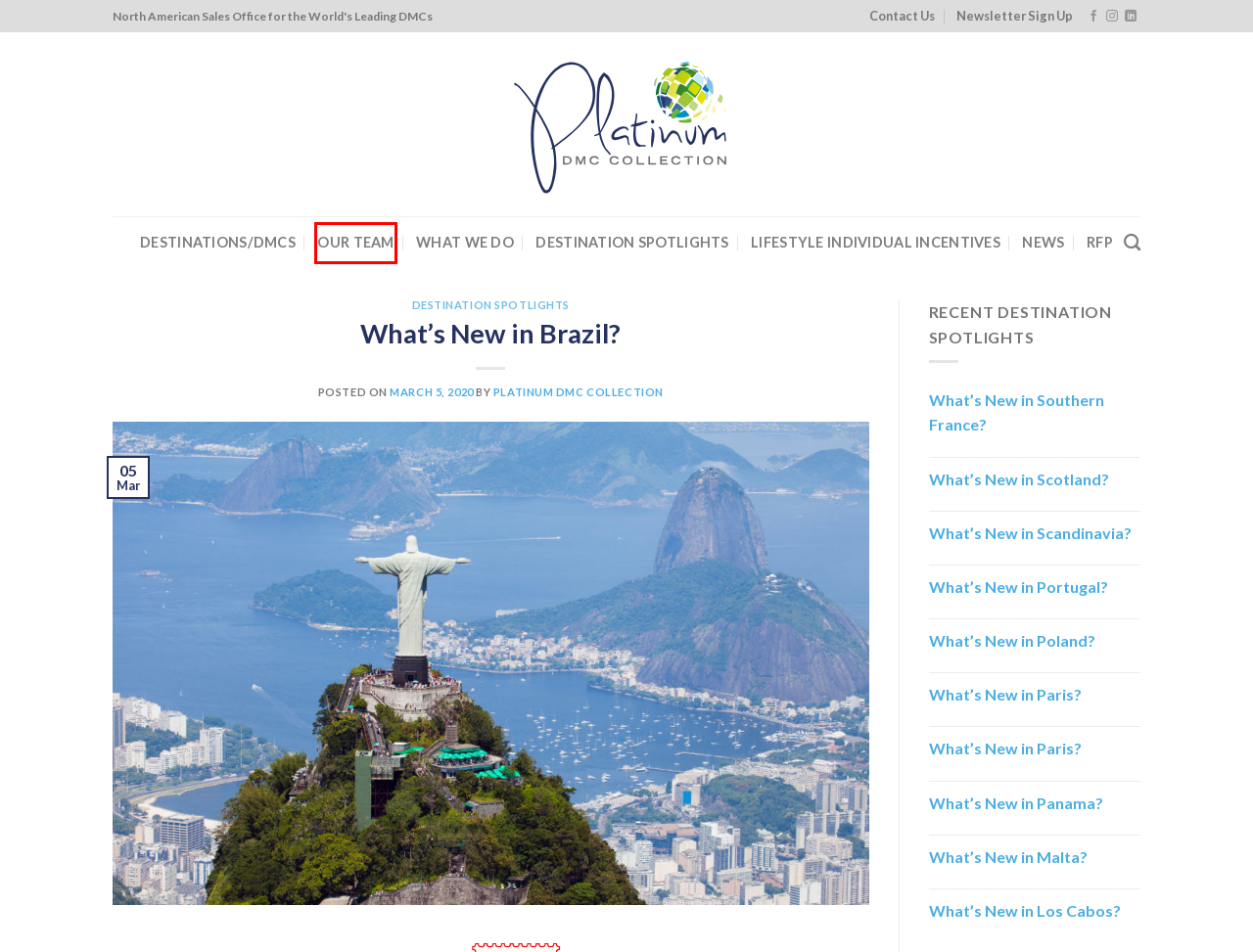Look at the screenshot of a webpage where a red bounding box surrounds a UI element. Your task is to select the best-matching webpage description for the new webpage after you click the element within the bounding box. The available options are:
A. News for the World's Leading Destination Management Co. | Platinum
B. Destination Management Company – Events – Platinum DMC Collection
C. Premier Destination Management Company - Platinum DMC | About Us
D. What's New in Poland? - Platinum DMC Collection
E. Destination Management Co. Newsletter | Meeting Trends | Platinum DMC
F. What's New in Southern France? - Platinum DMC Collection
G. What's New in Paris? - Platinum DMC Collection
H. Contact Us | Platinum DMC | Destination Management & Corporate Events

C